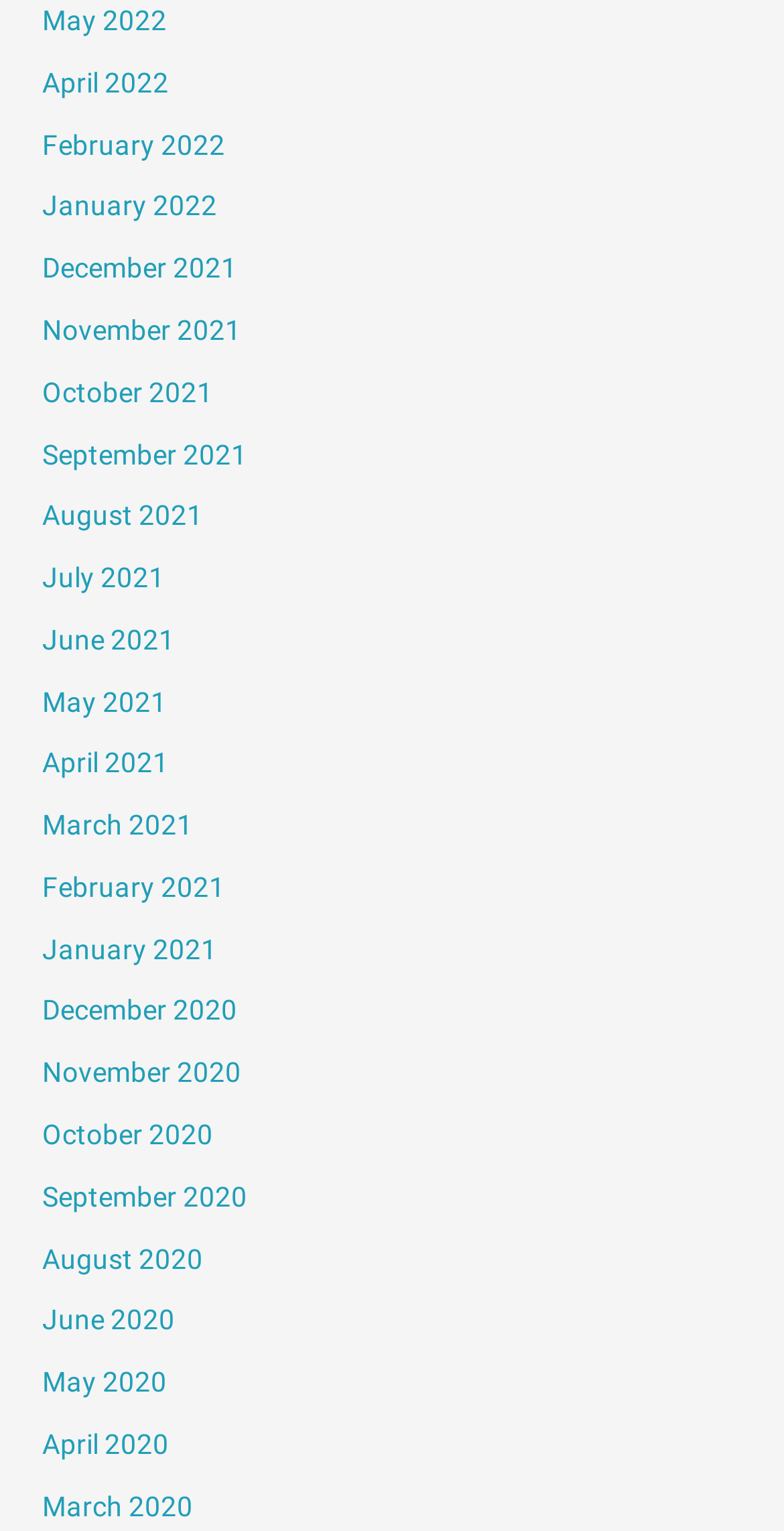Please identify the bounding box coordinates of the region to click in order to complete the given instruction: "check February 2020". The coordinates should be four float numbers between 0 and 1, i.e., [left, top, right, bottom].

[0.054, 0.569, 0.287, 0.59]